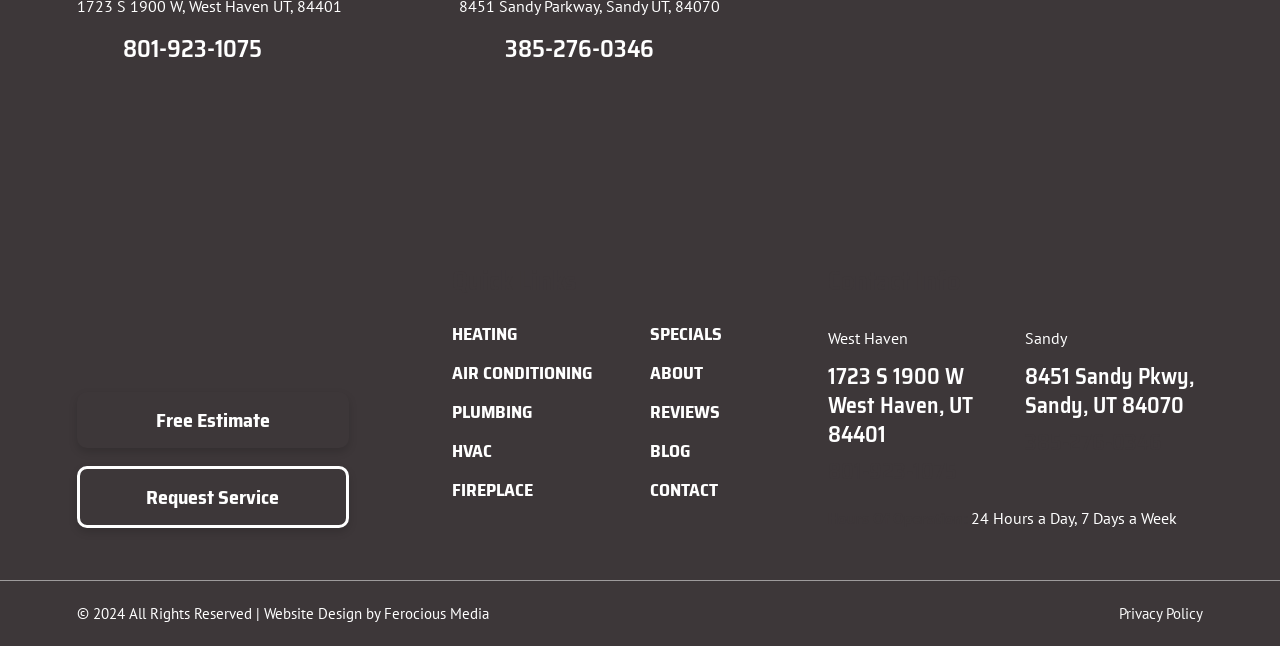Identify the bounding box coordinates necessary to click and complete the given instruction: "View the 'Privacy Policy'".

[0.874, 0.933, 0.94, 0.966]